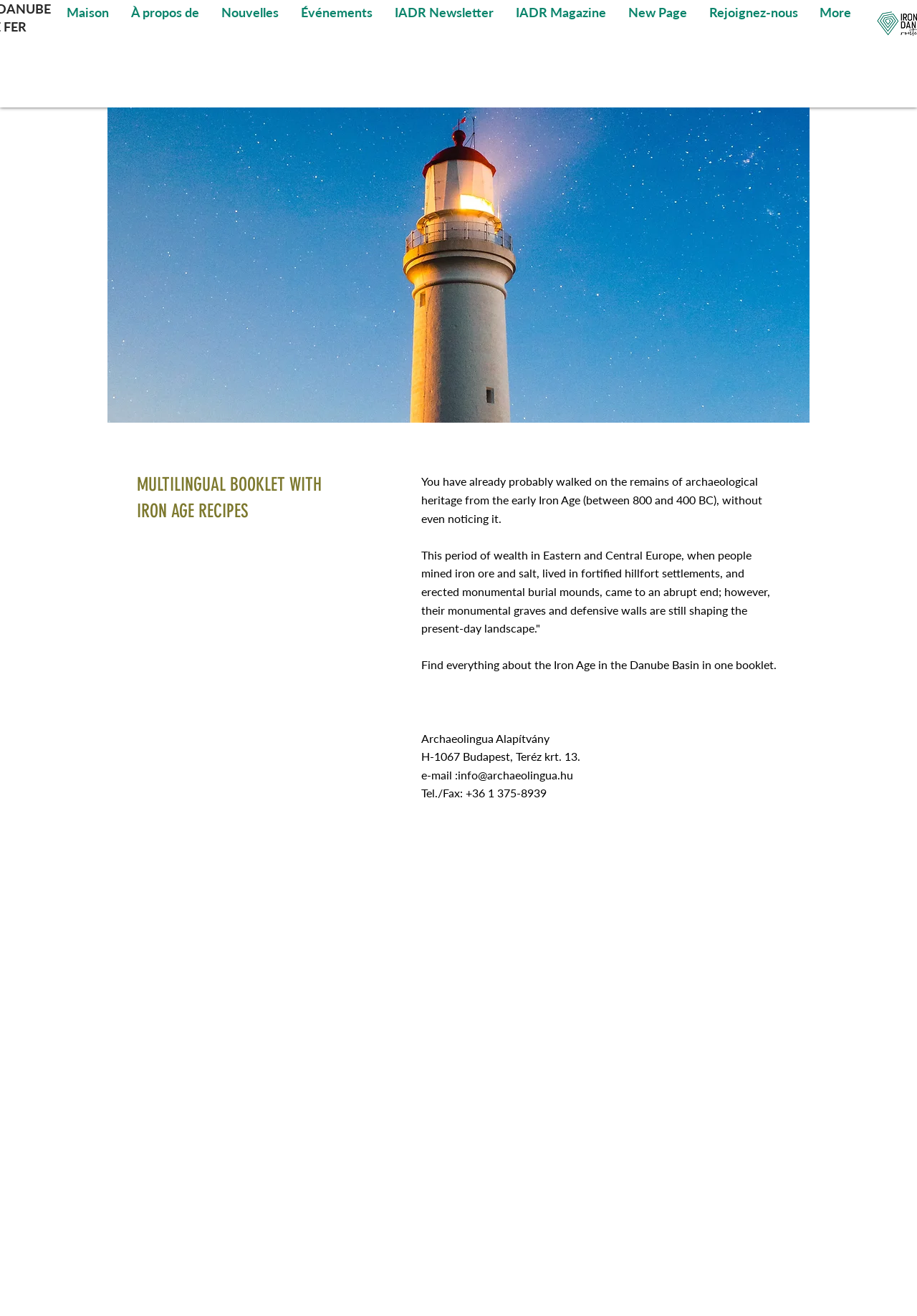Locate the bounding box of the user interface element based on this description: "More".

[0.882, 0.003, 0.94, 0.016]